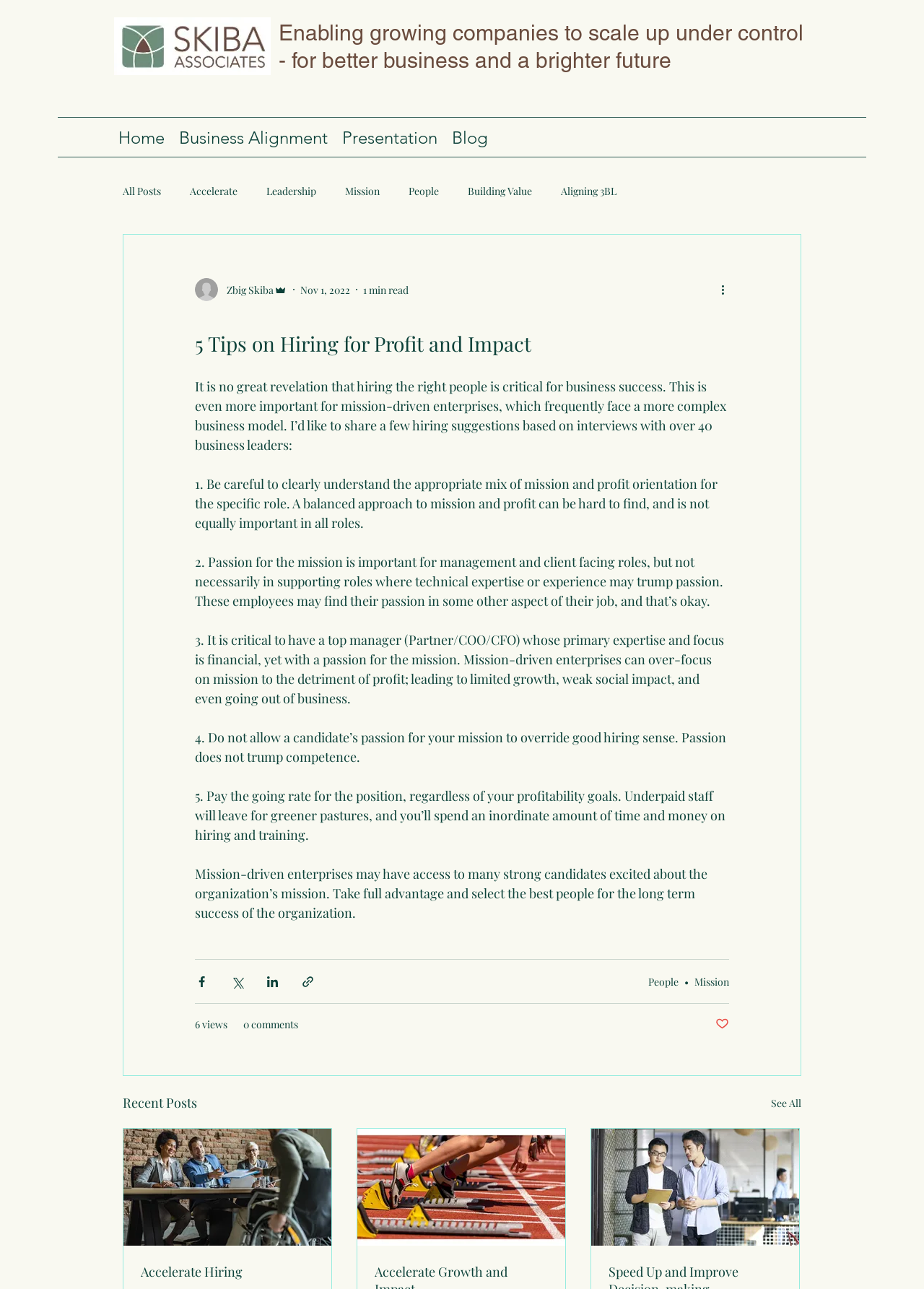Answer the following query concisely with a single word or phrase:
What is the main topic of the article?

Hiring for profit and impact